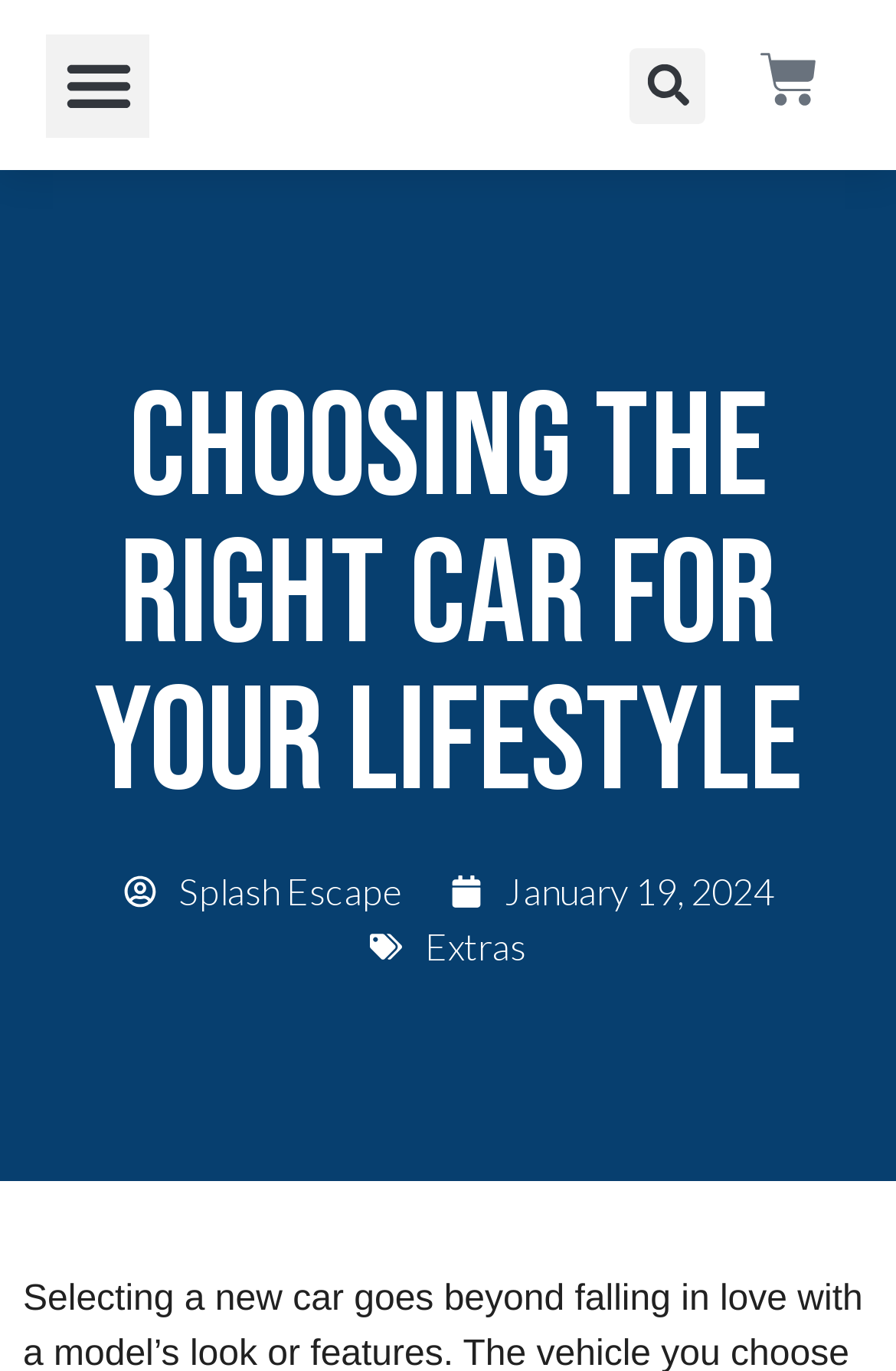What is the date mentioned on the webpage?
Your answer should be a single word or phrase derived from the screenshot.

January 19, 2024